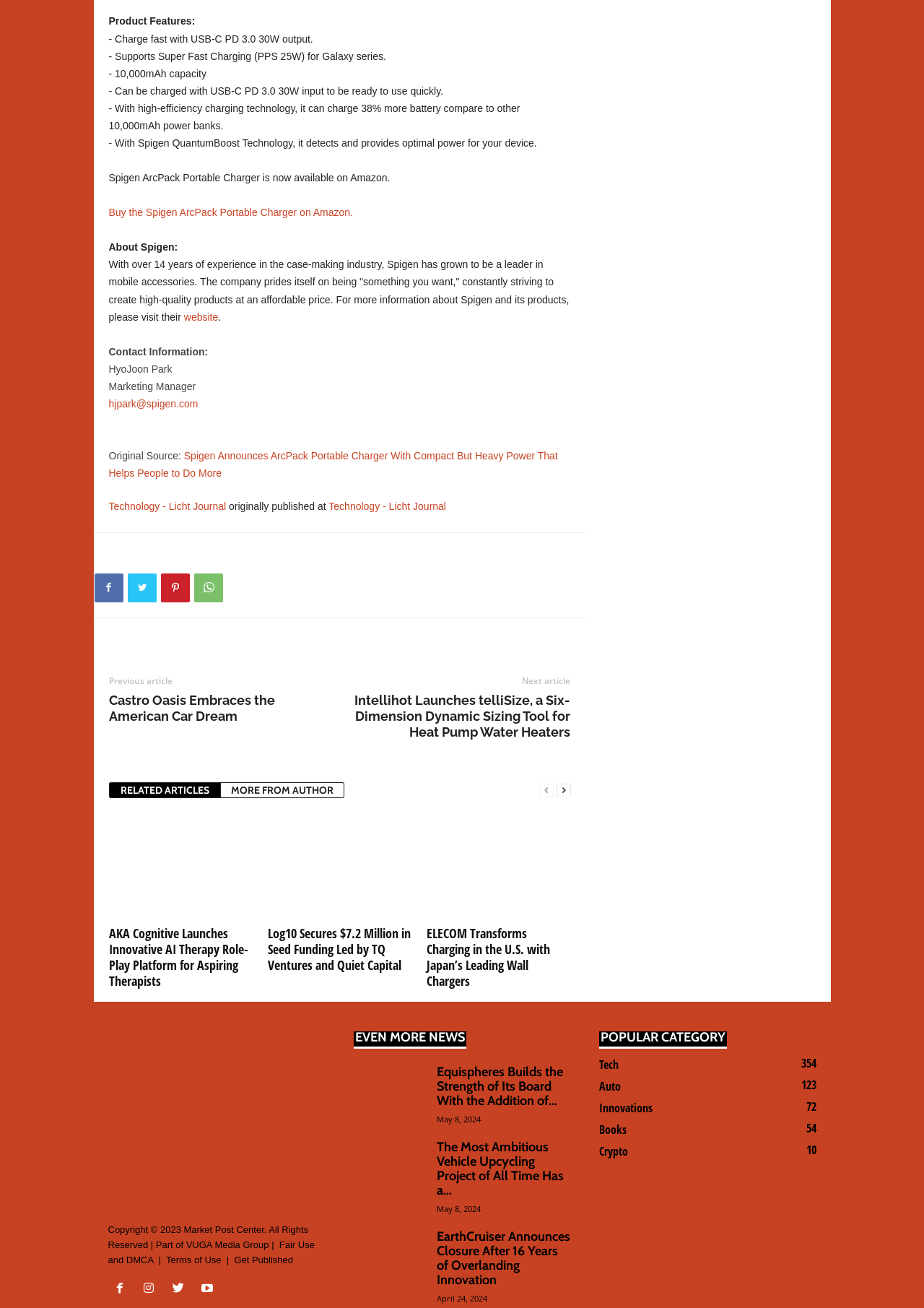What is the capacity of the Spigen ArcPack Portable Charger?
Please look at the screenshot and answer in one word or a short phrase.

10,000mAh